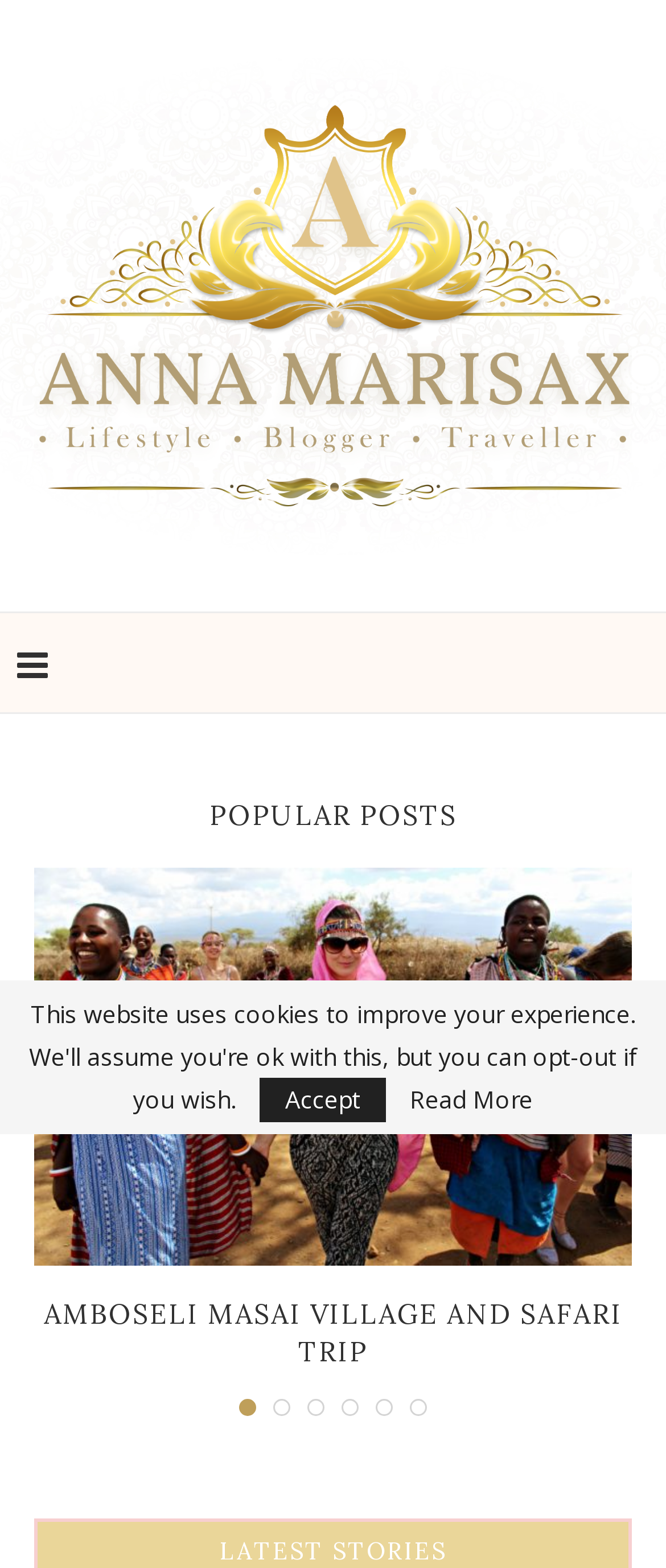What is the position of the 'POPULAR POSTS' heading?
Look at the image and answer the question using a single word or phrase.

Middle